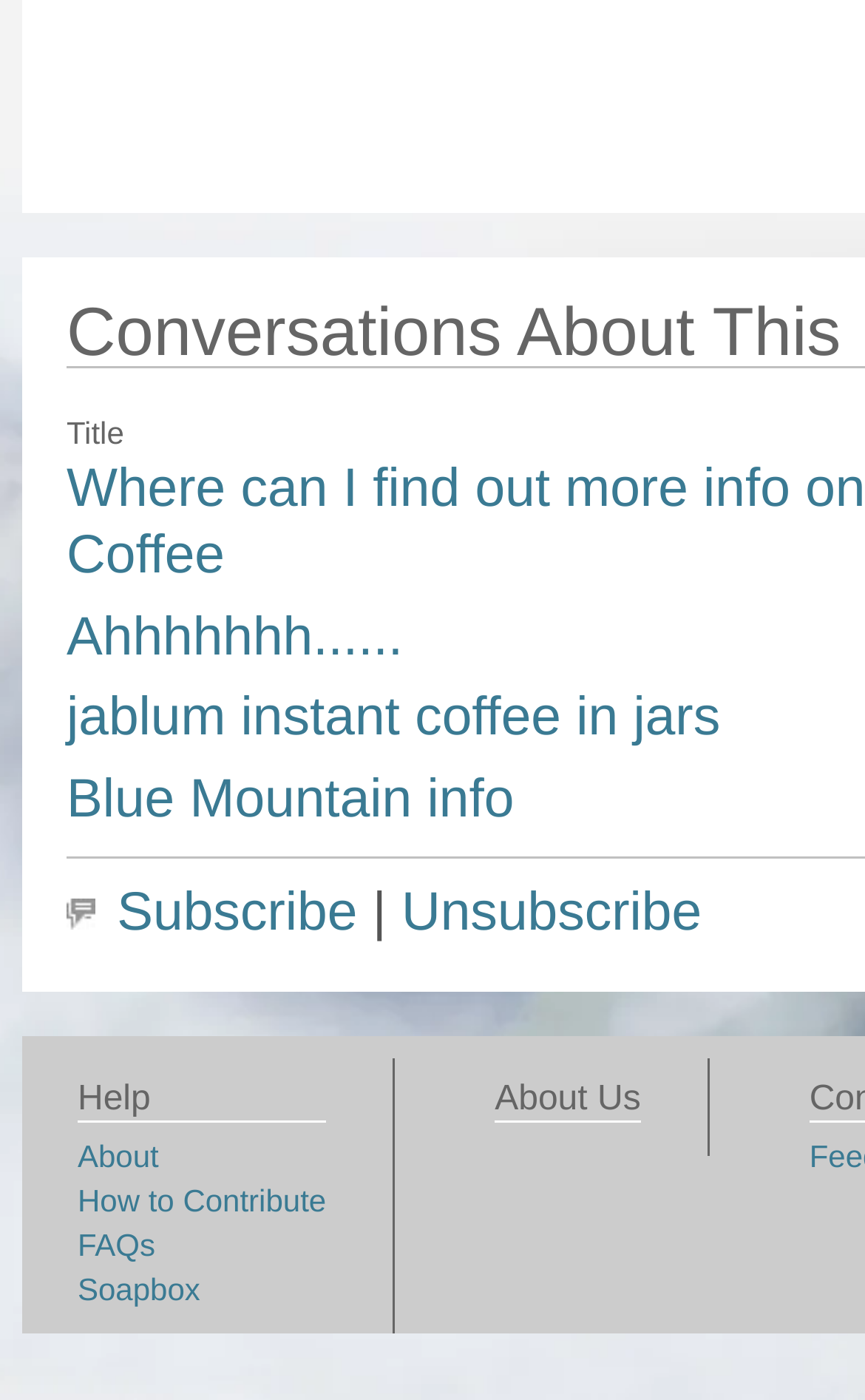Indicate the bounding box coordinates of the element that needs to be clicked to satisfy the following instruction: "Click on the 'Ahhhhhhh......' link". The coordinates should be four float numbers between 0 and 1, i.e., [left, top, right, bottom].

[0.077, 0.434, 0.466, 0.476]